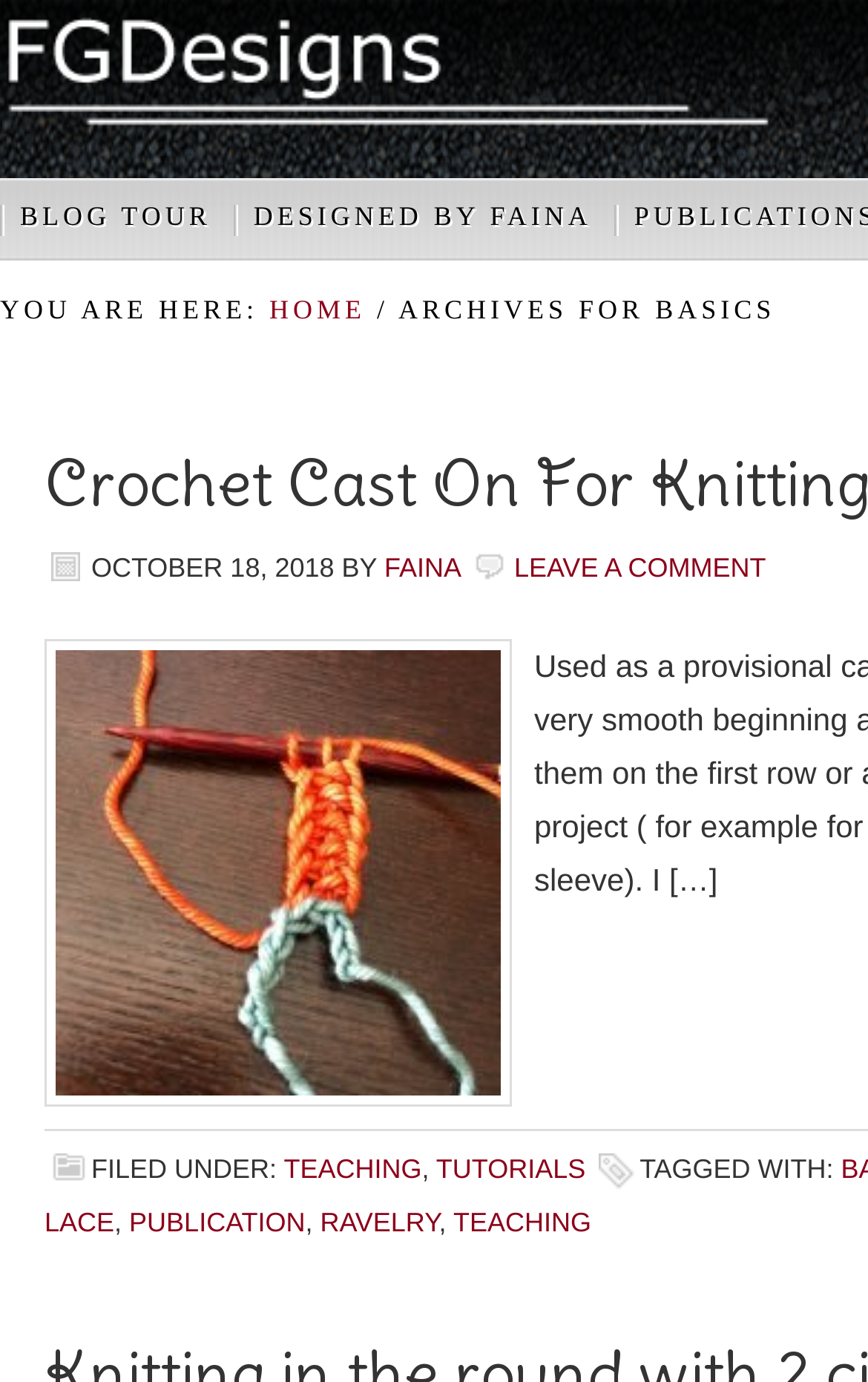Using the description: "Designed by Faina", identify the bounding box of the corresponding UI element in the screenshot.

[0.269, 0.129, 0.707, 0.189]